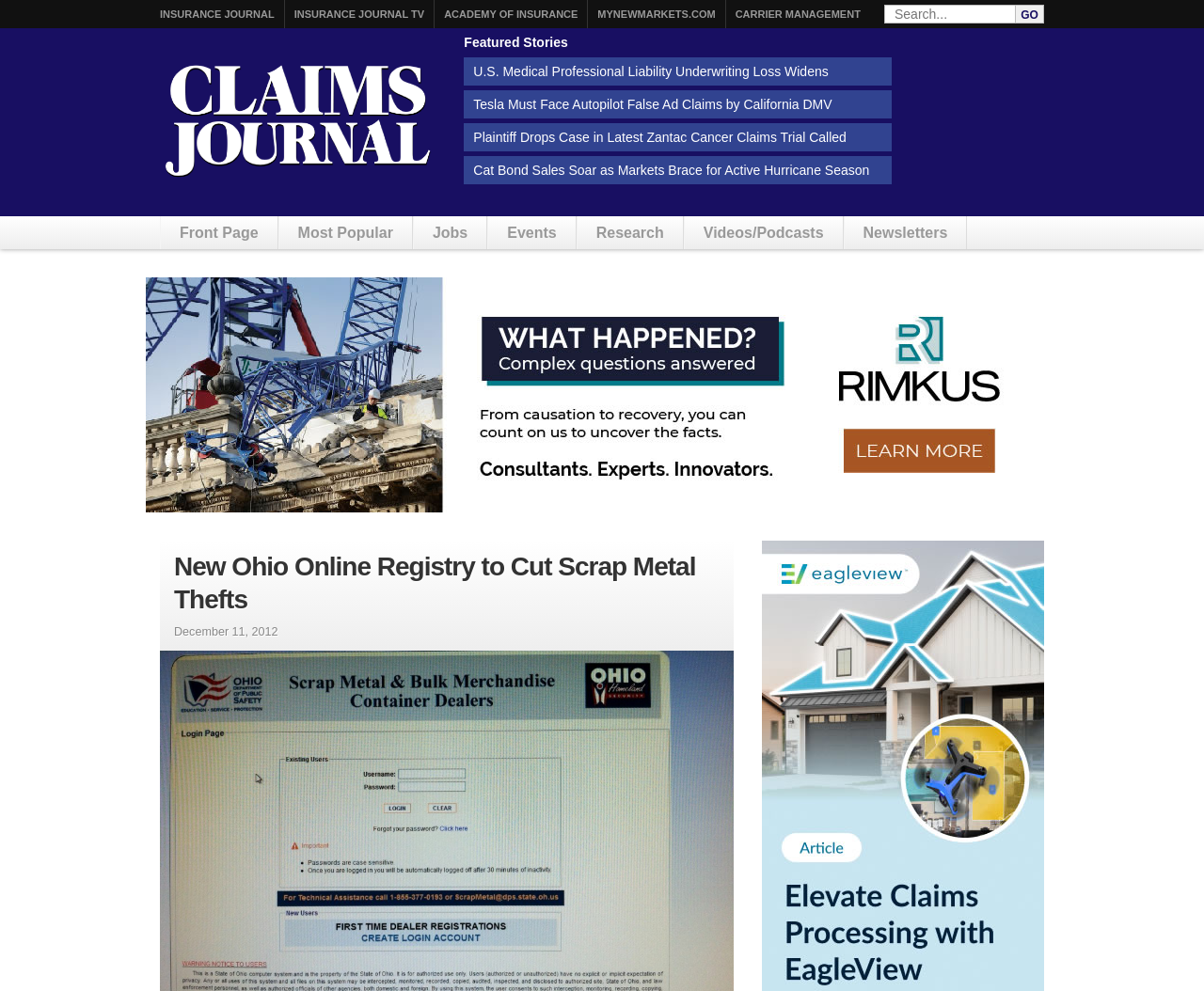Locate the bounding box coordinates of the area where you should click to accomplish the instruction: "Visit Front Page".

[0.134, 0.218, 0.23, 0.251]